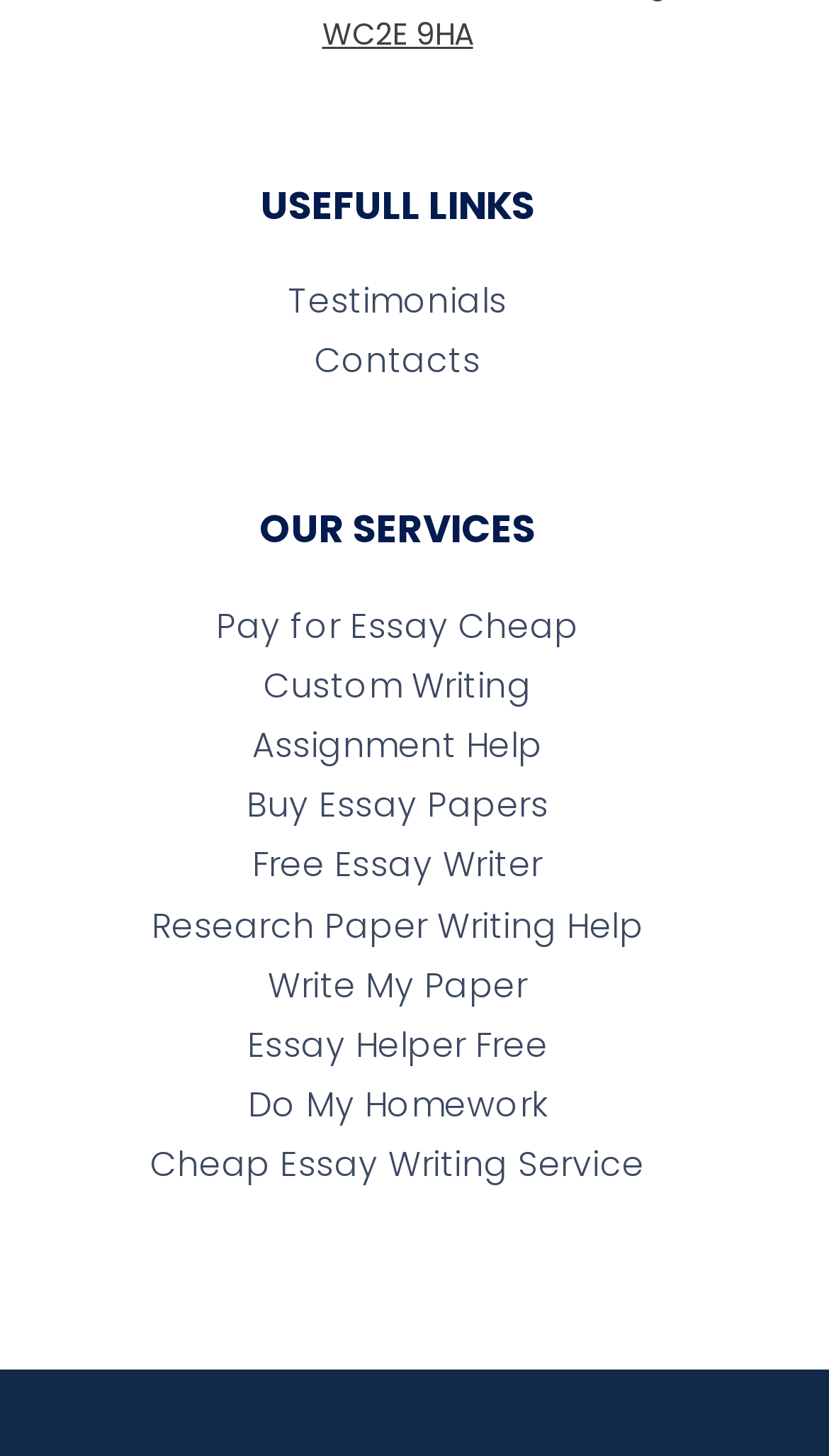Identify the bounding box coordinates for the UI element described by the following text: "Research Paper Writing Help". Provide the coordinates as four float numbers between 0 and 1, in the format [left, top, right, bottom].

[0.183, 0.619, 0.776, 0.652]